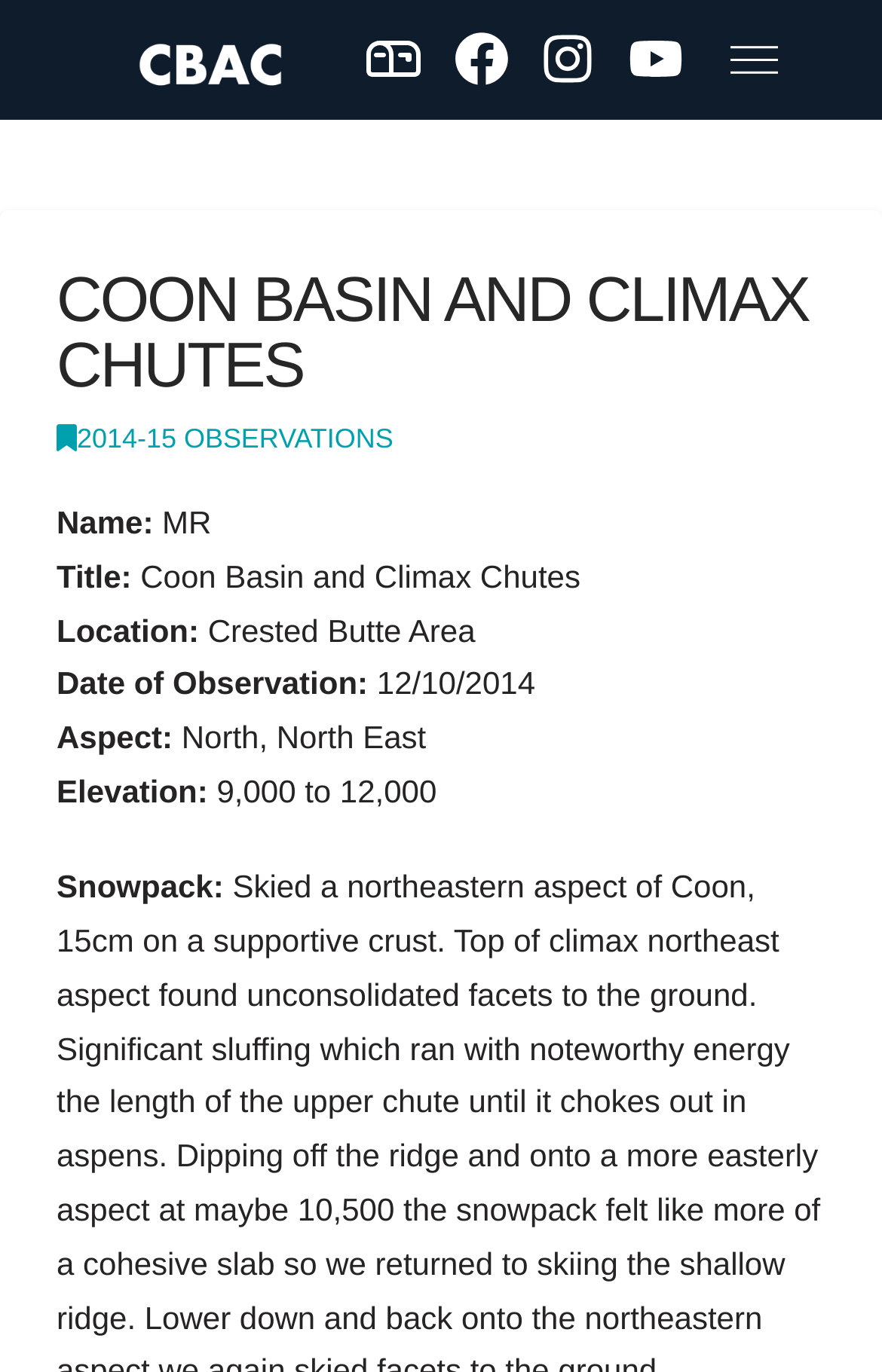Bounding box coordinates are specified in the format (top-left x, top-left y, bottom-right x, bottom-right y). All values are floating point numbers bounded between 0 and 1. Please provide the bounding box coordinate of the region this sentence describes: alt="CBAC"

[0.149, 0.023, 0.328, 0.064]